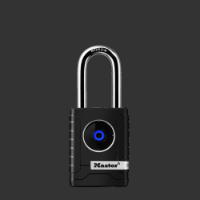What is the material of the shackle?
Please respond to the question with a detailed and well-explained answer.

The caption describes the shackle as 'sleek, chrome', implying that the material of the shackle is chrome, which is known for its durability and aesthetic appeal.